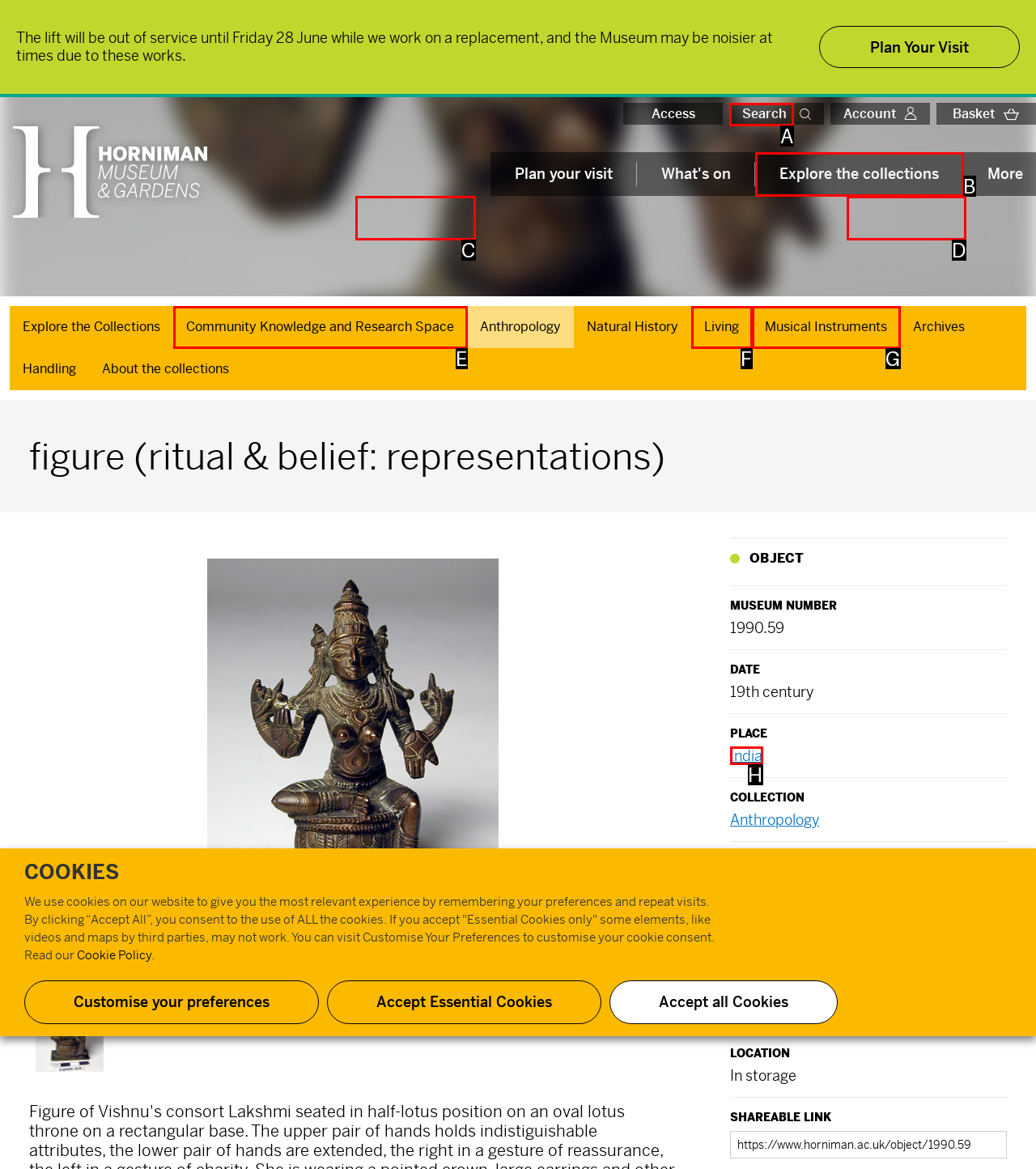Out of the given choices, which letter corresponds to the UI element required to Click the 'India' link? Answer with the letter.

H